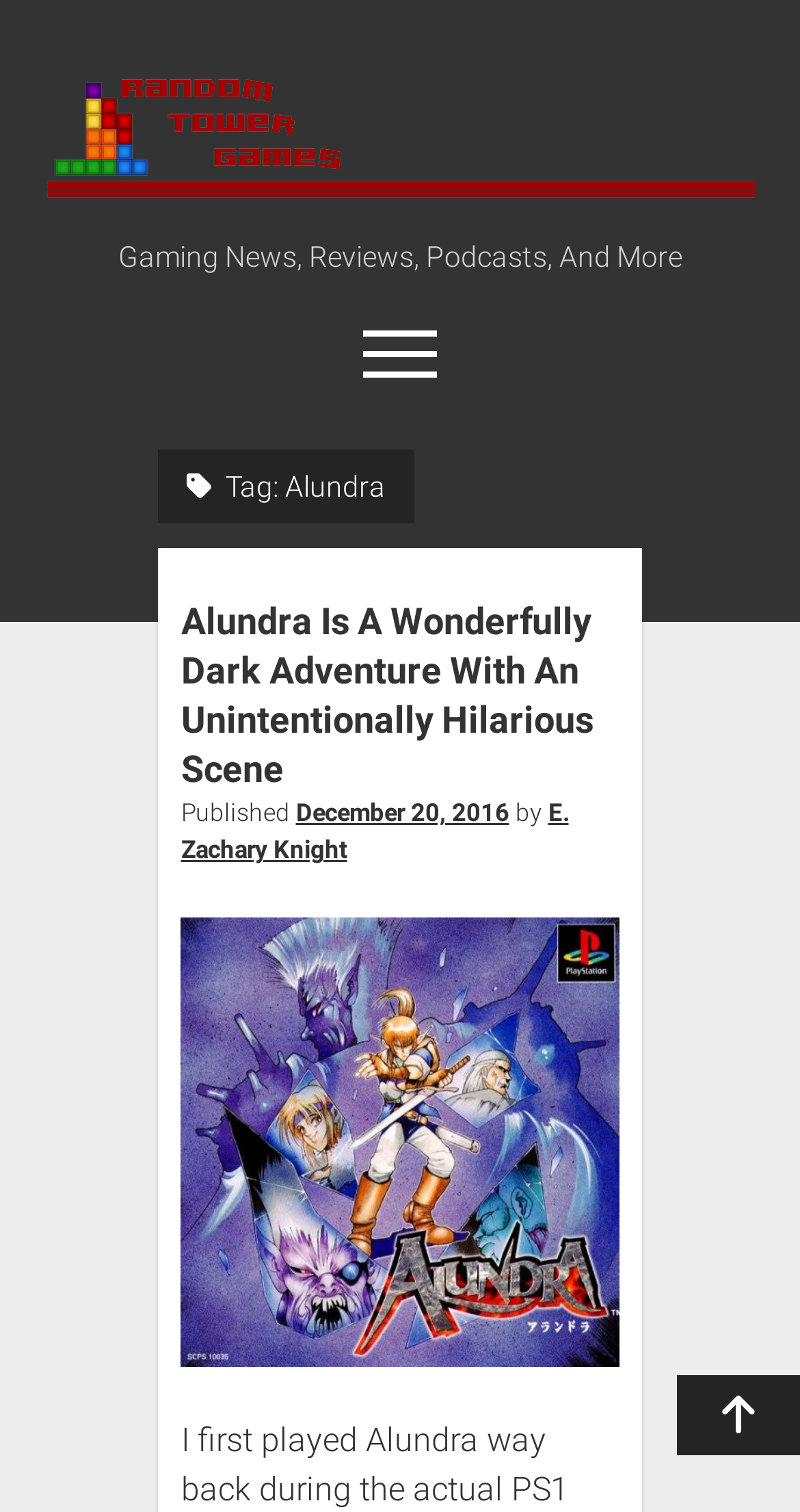Identify the bounding box coordinates of the specific part of the webpage to click to complete this instruction: "Scroll to the top".

[0.846, 0.91, 1.0, 0.962]